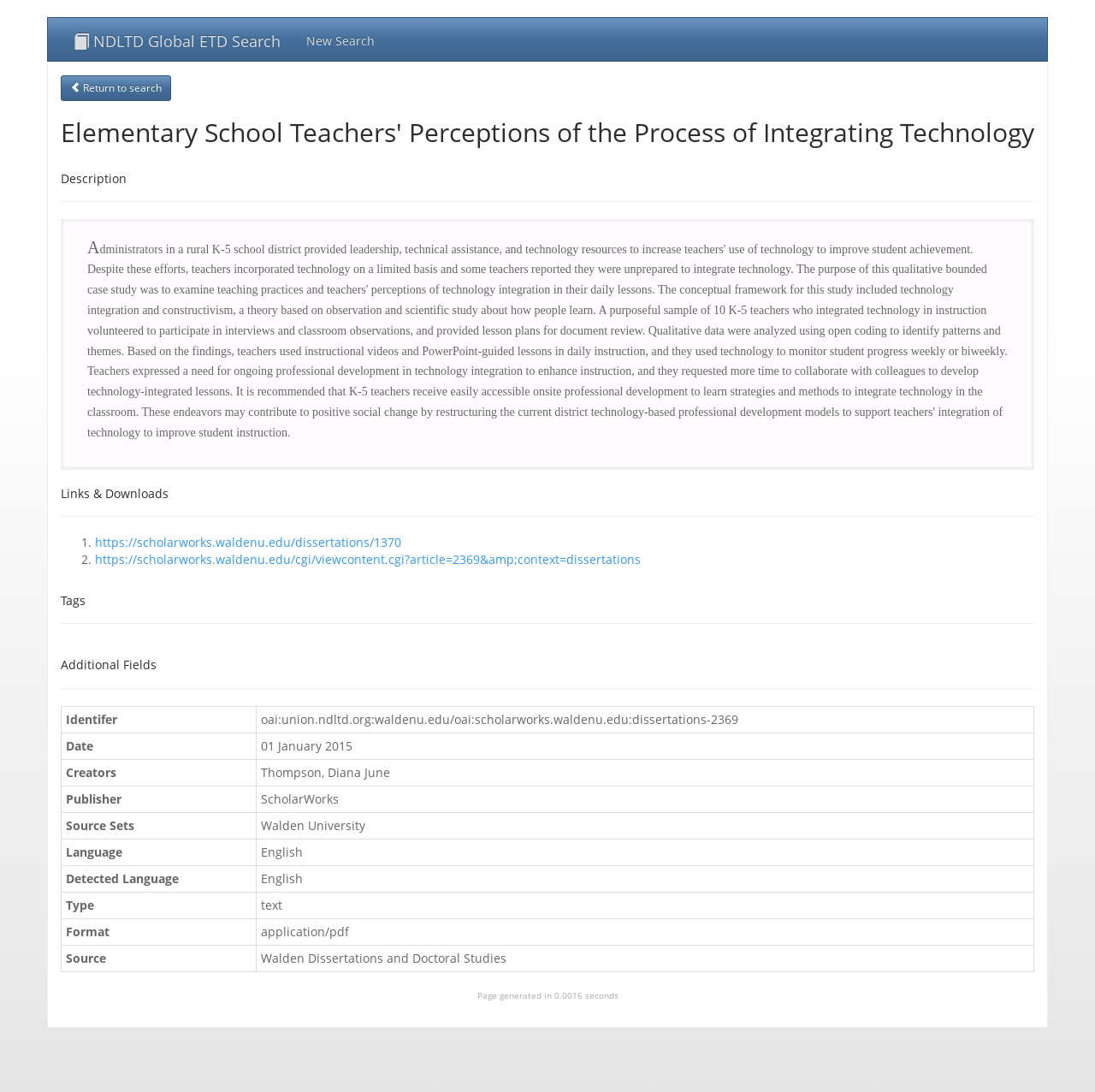What is the title of the dissertation?
Analyze the screenshot and provide a detailed answer to the question.

The title of the dissertation can be found in the heading element with the text 'Elementary School Teachers' Perceptions of the Process of Integrating Technology'. This heading is located at the top of the webpage, indicating that it is the title of the dissertation being displayed.